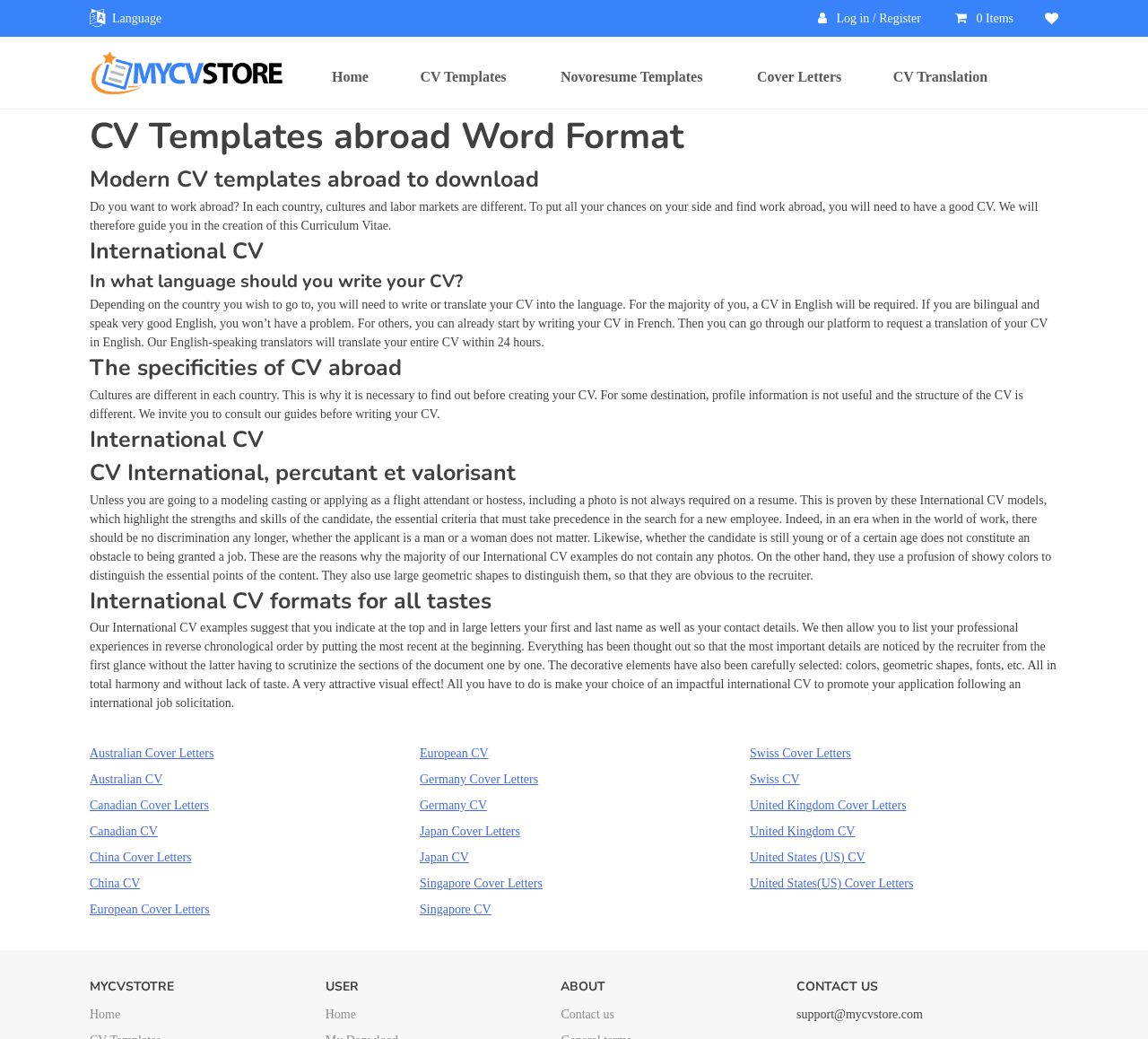Identify the main heading from the webpage and provide its text content.

CV Templates abroad Word Format